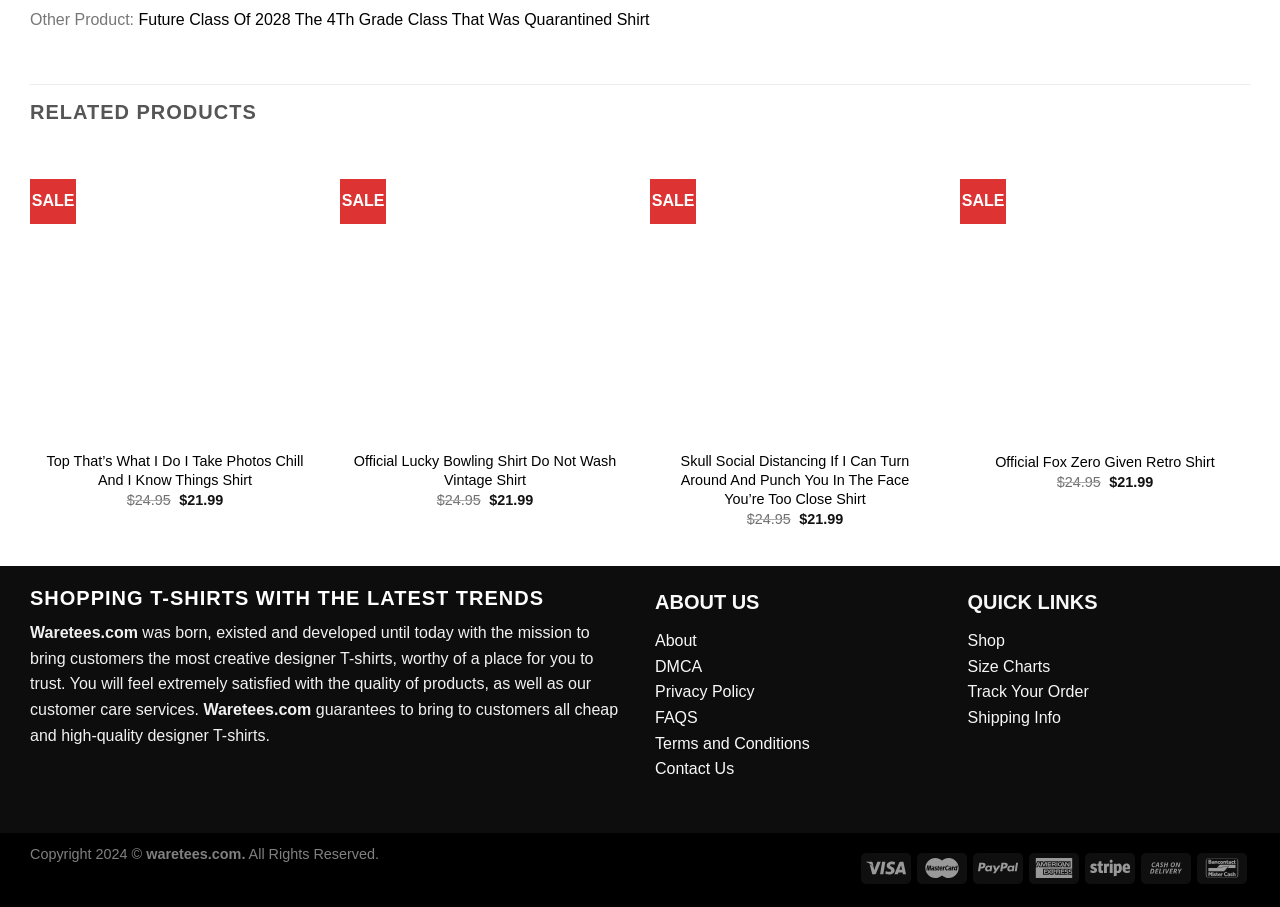What is the price of the shirts?
Use the image to give a comprehensive and detailed response to the question.

The price of the shirts can be found in the 'RELATED PRODUCTS' section, where each product has a 'SALE' label and a price of $21.99.